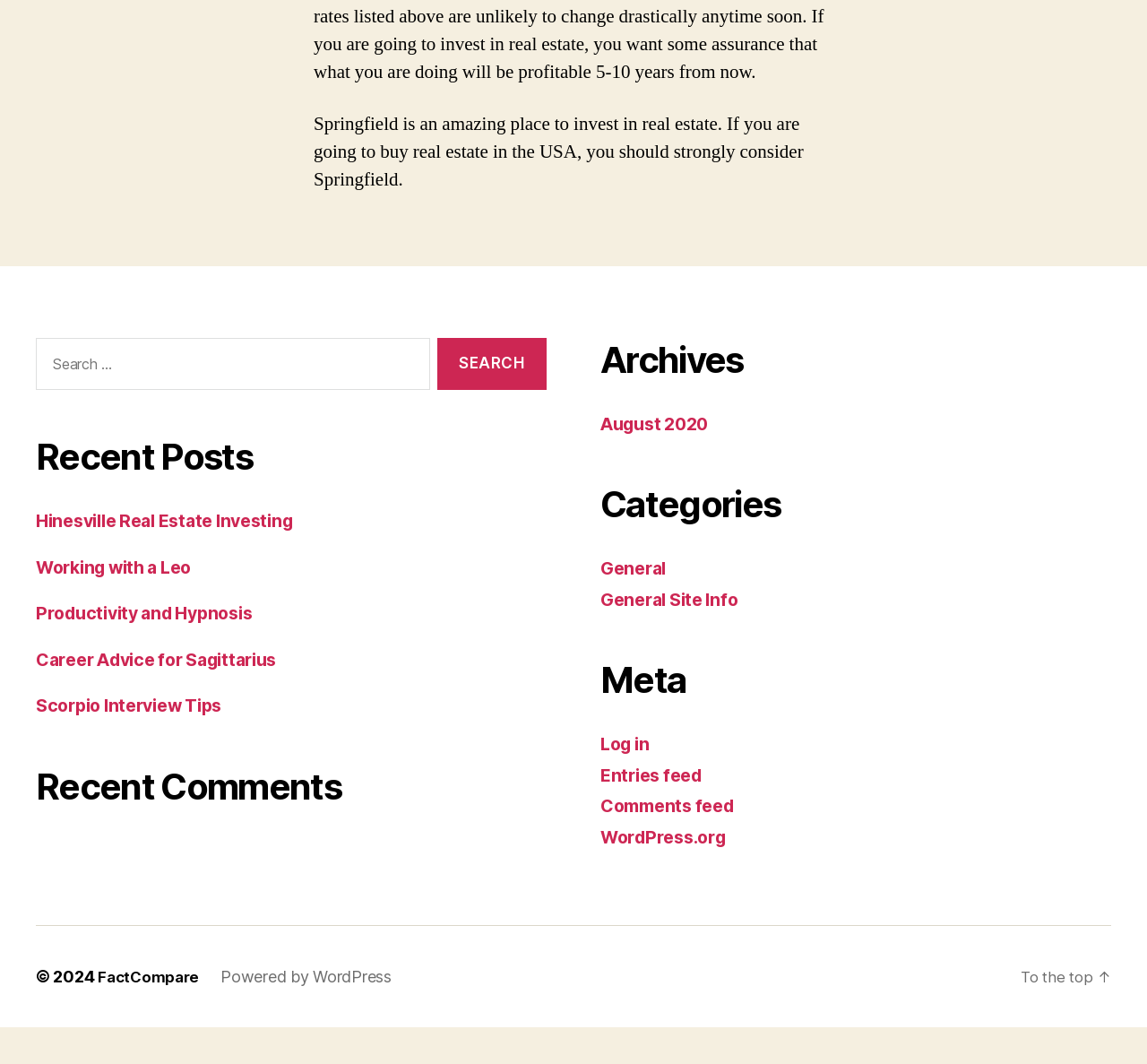Give a concise answer of one word or phrase to the question: 
What is the purpose of the search box?

Search for posts